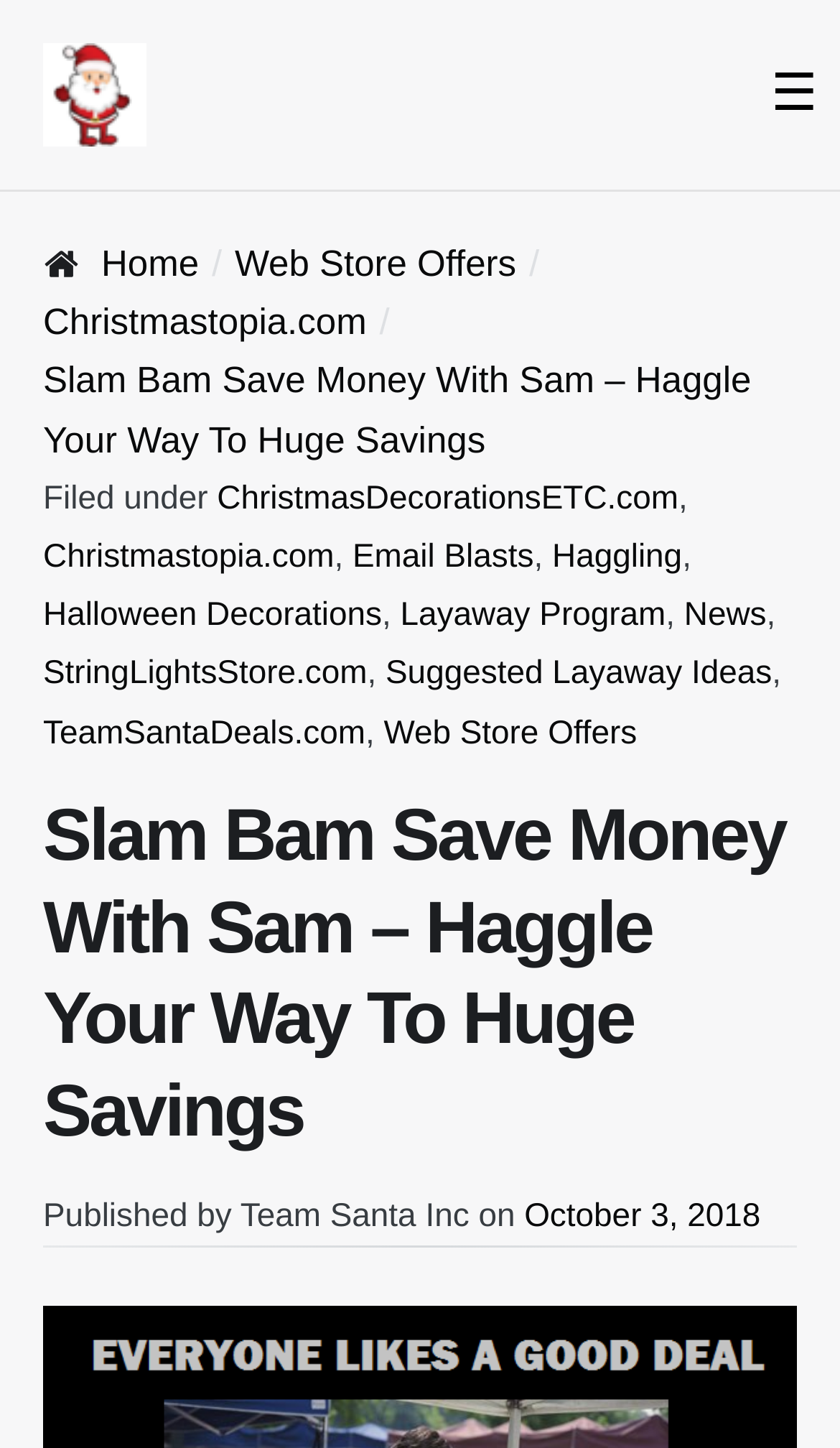Using the given description, provide the bounding box coordinates formatted as (top-left x, top-left y, bottom-right x, bottom-right y), with all values being floating point numbers between 0 and 1. Description: ChristmasDecorationsETC.com

[0.258, 0.331, 0.808, 0.357]